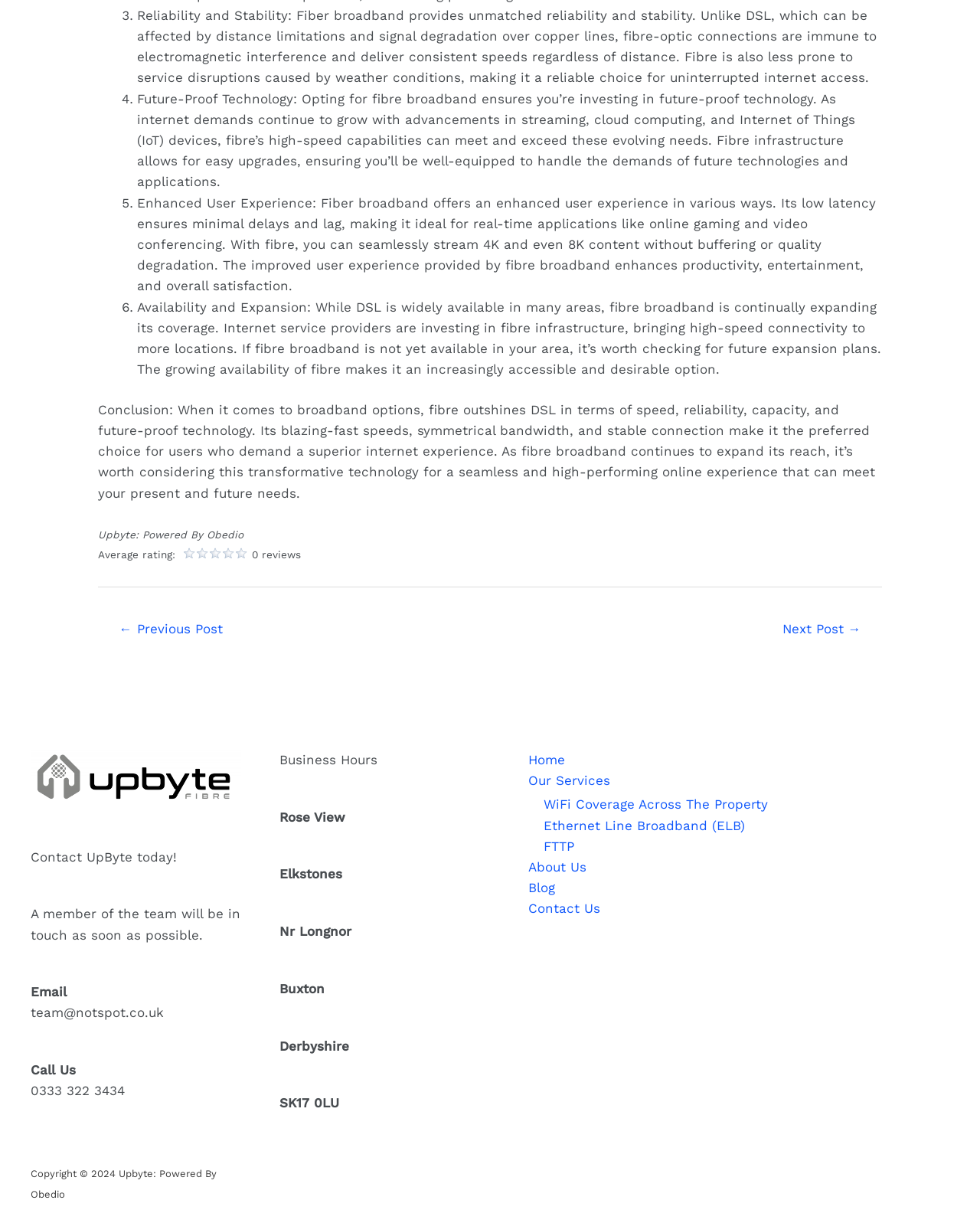Using the element description WiFi Coverage Across The Property, predict the bounding box coordinates for the UI element. Provide the coordinates in (top-left x, top-left y, bottom-right x, bottom-right y) format with values ranging from 0 to 1.

[0.555, 0.651, 0.784, 0.664]